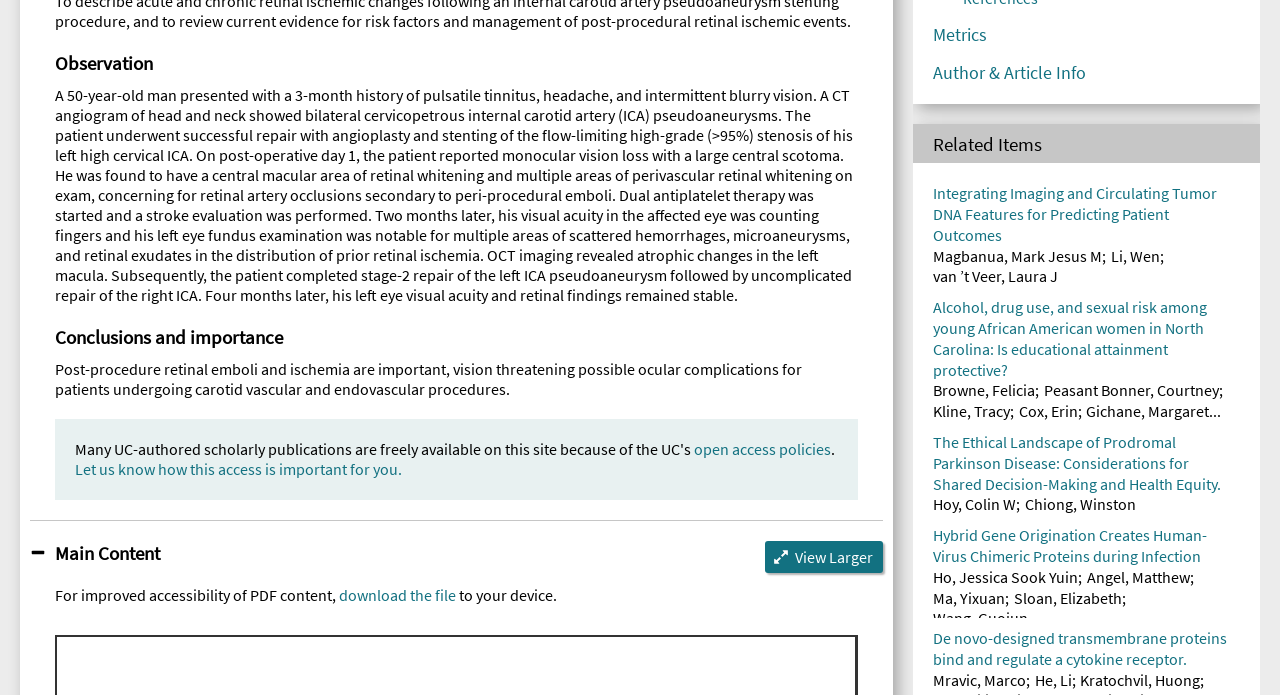Predict the bounding box of the UI element based on the description: "van ’t Veer, Laura J". The coordinates should be four float numbers between 0 and 1, formatted as [left, top, right, bottom].

[0.729, 0.383, 0.826, 0.412]